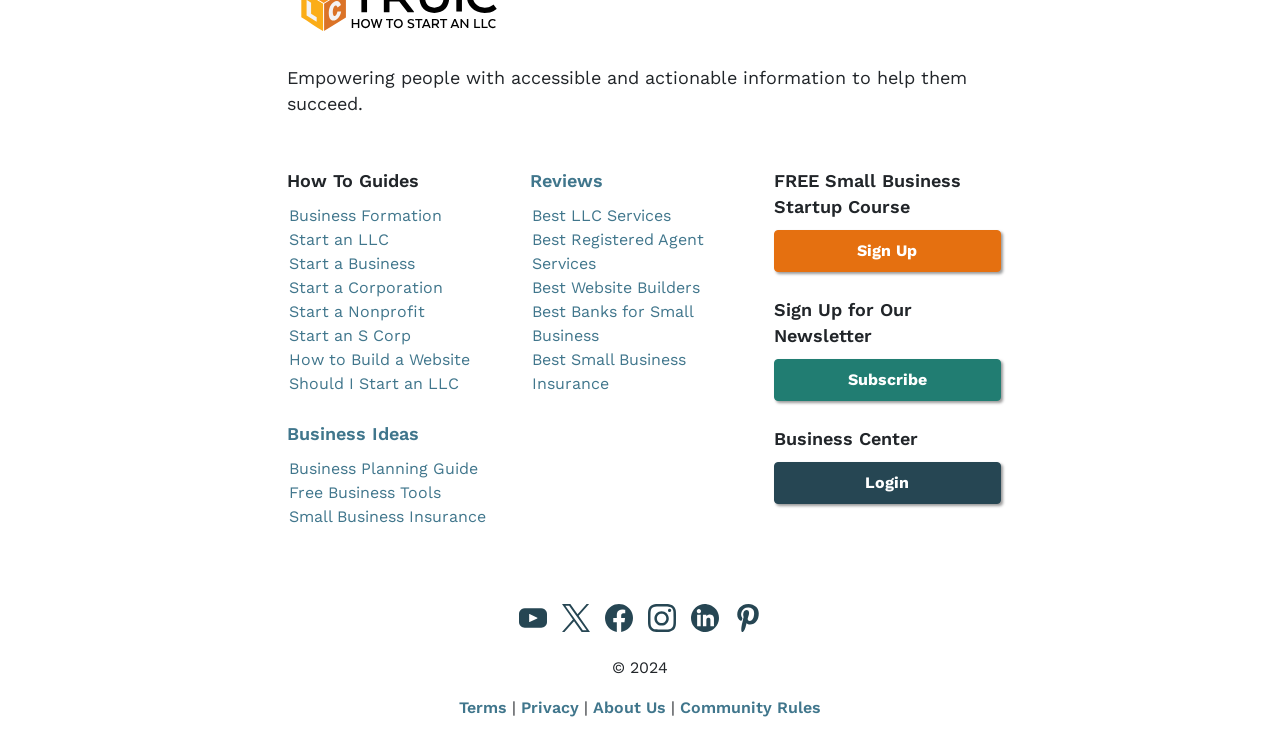Identify the bounding box of the UI component described as: "title="Check us out on LinkedIn"".

[0.536, 0.816, 0.565, 0.841]